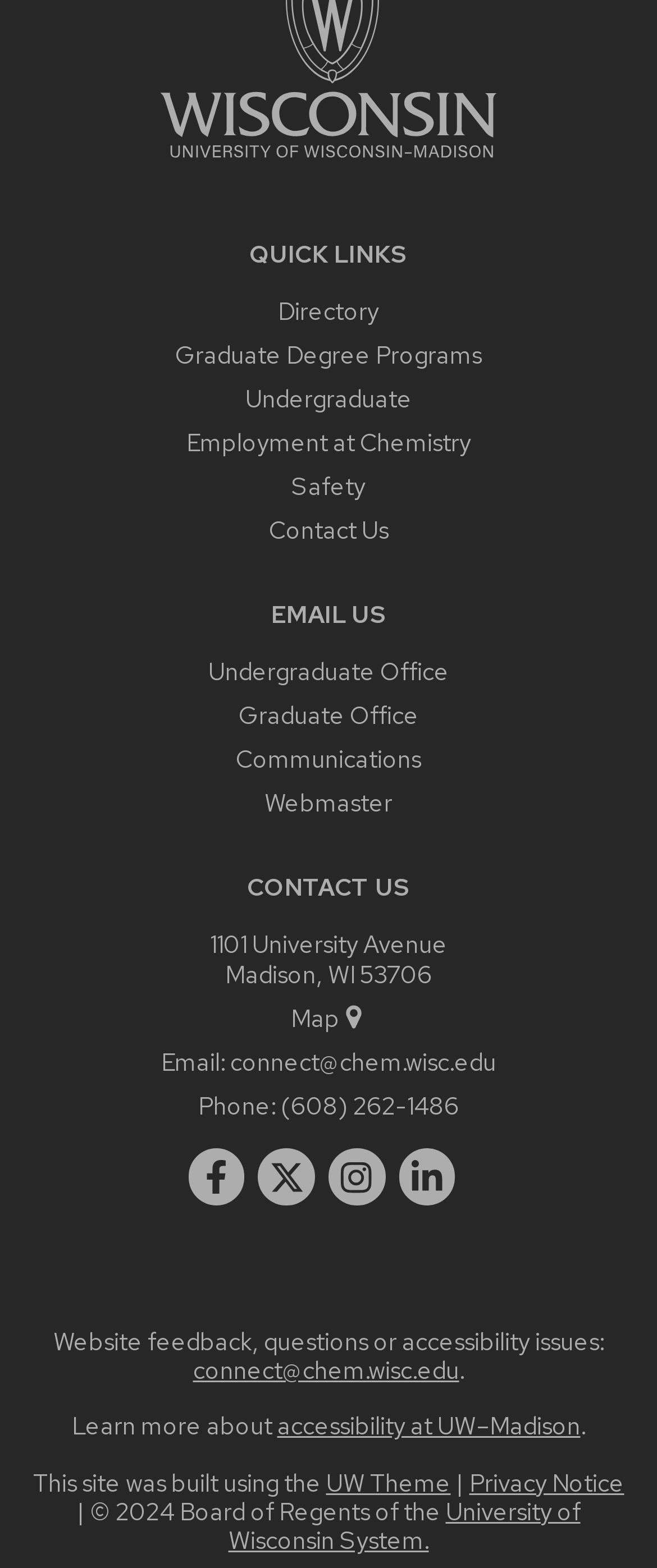What is the theme used to build this website?
We need a detailed and exhaustive answer to the question. Please elaborate.

The theme used to build this website can be found at the bottom of the webpage, where it is listed as 'UW Theme'.